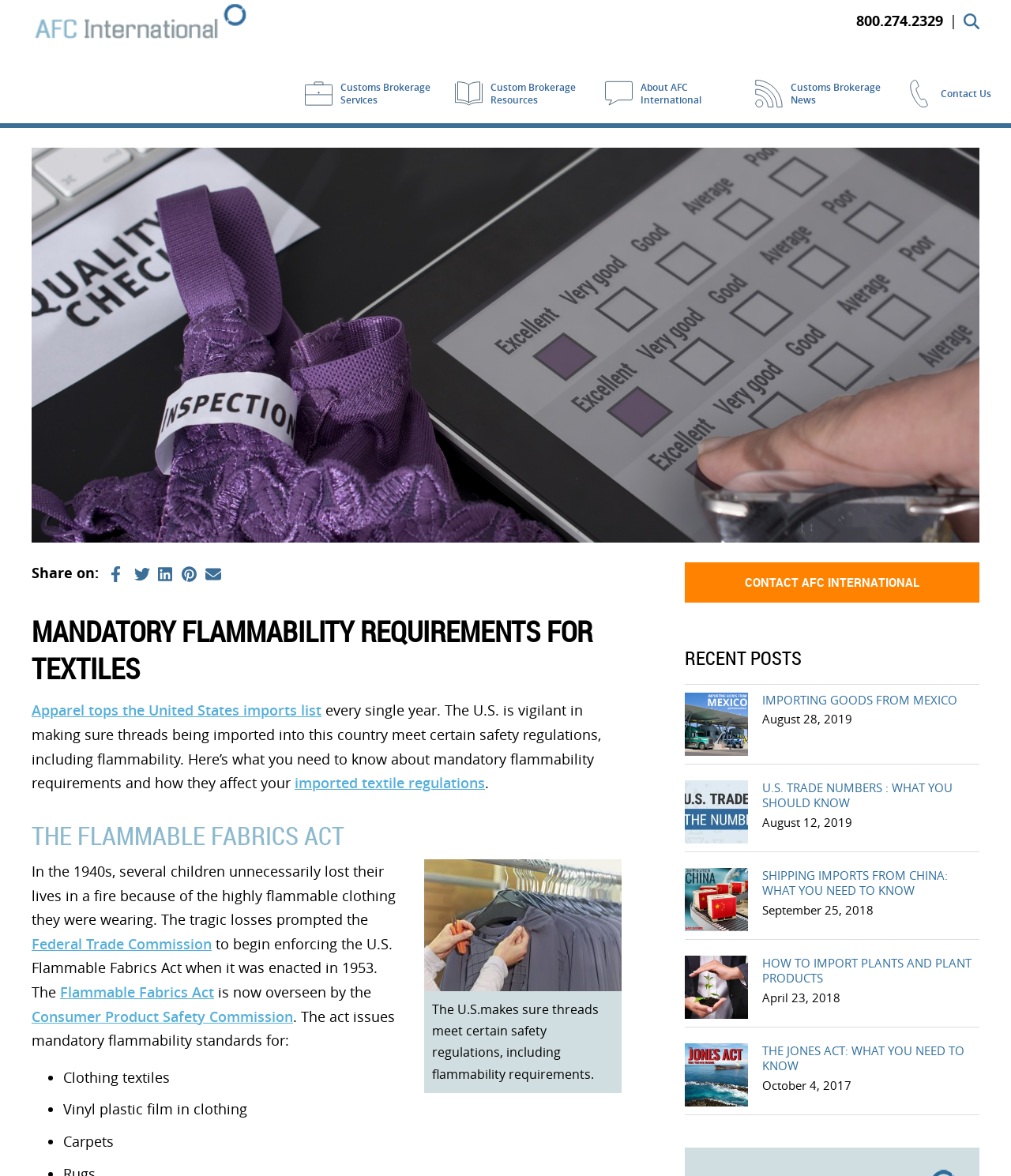What type of products are subject to mandatory flammability standards?
Refer to the image and provide a detailed answer to the question.

Based on the webpage, I can see that the Flammable Fabrics Act issues mandatory flammability standards for clothing textiles, vinyl plastic film in clothing, and carpets, as listed in the bullet points.